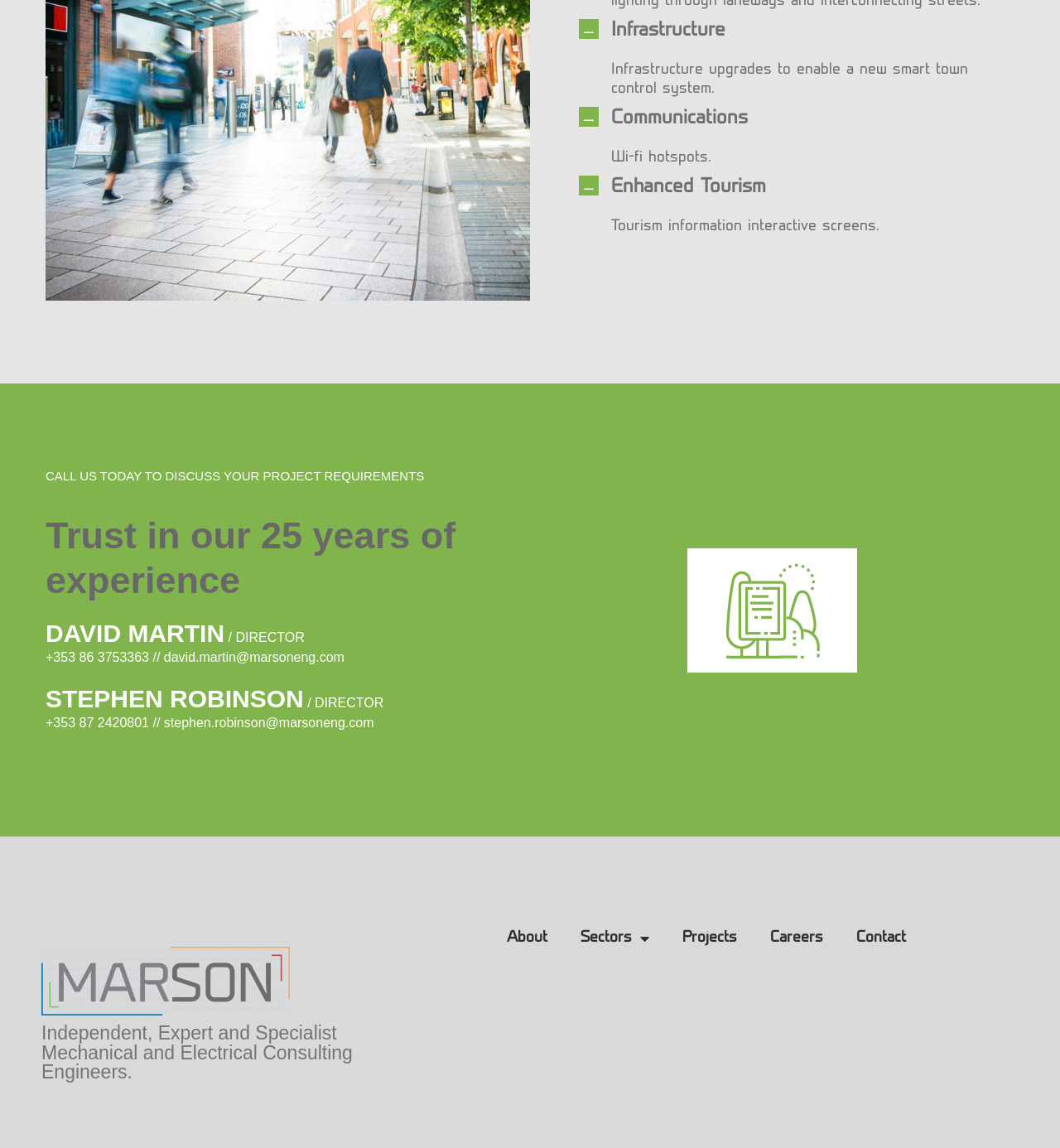Examine the image carefully and respond to the question with a detailed answer: 
What is the profession of David Martin?

I found the profession of David Martin by looking at the text next to his name, which says 'DAVID MARTIN / DIRECTOR'.